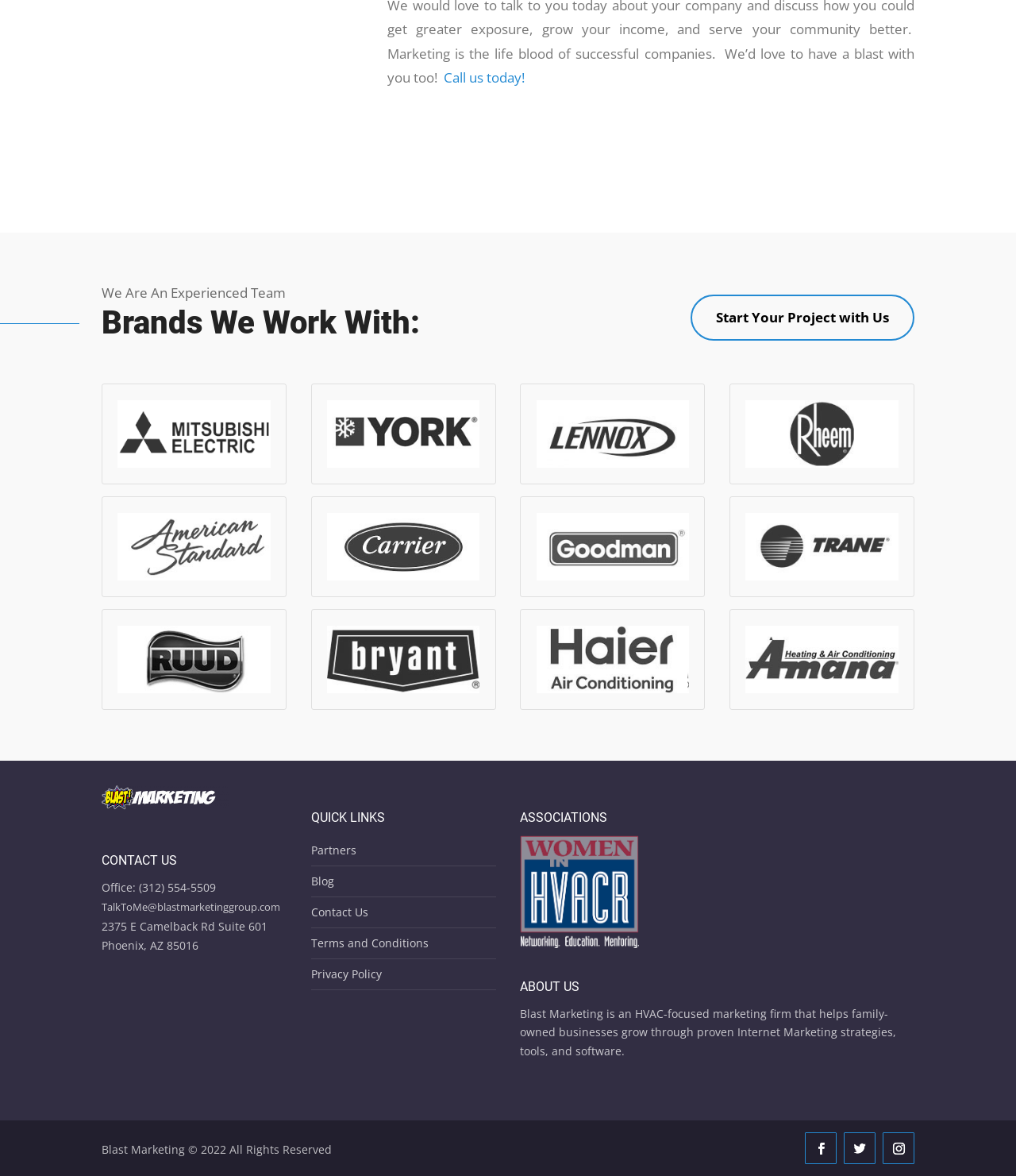Answer briefly with one word or phrase:
What type of marketing firm is Blast Marketing?

HVAC-focused